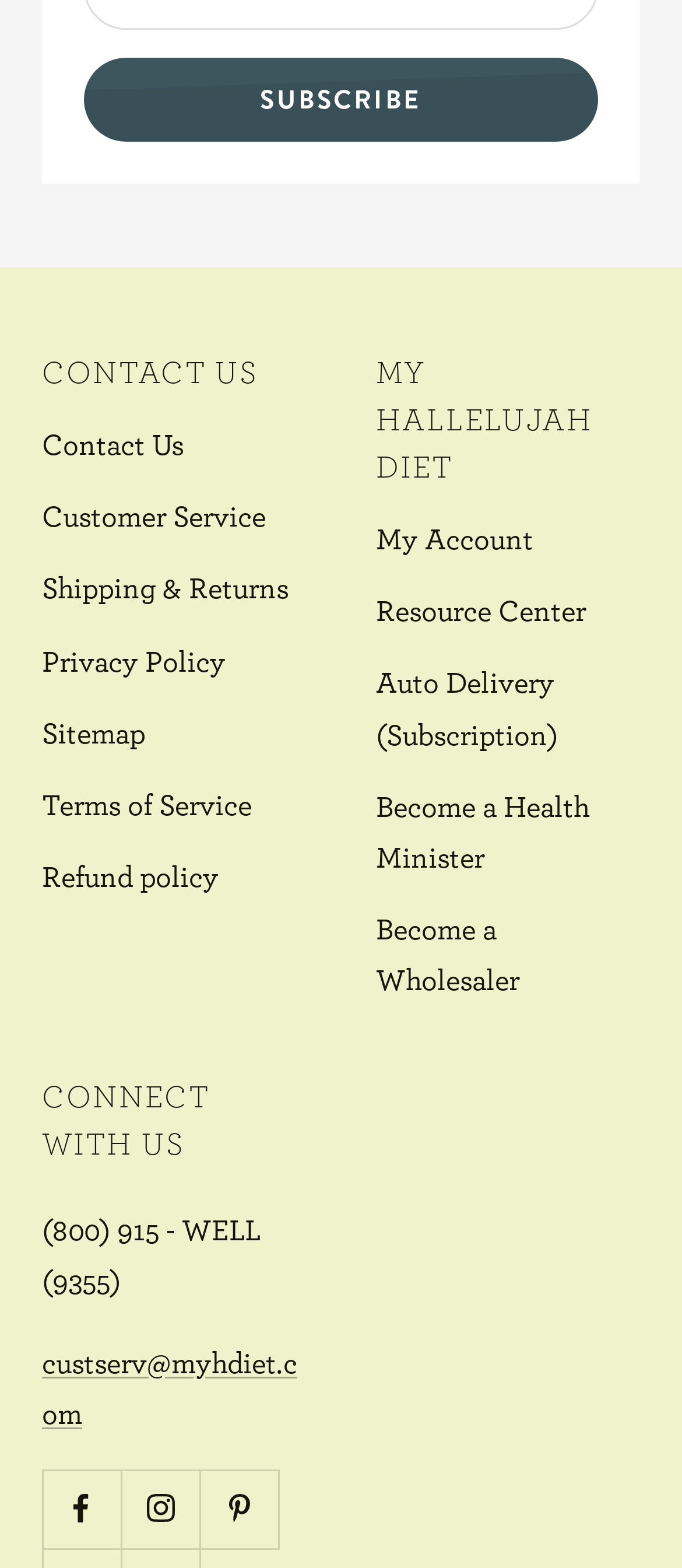Pinpoint the bounding box coordinates of the element that must be clicked to accomplish the following instruction: "Subscribe to the newsletter". The coordinates should be in the format of four float numbers between 0 and 1, i.e., [left, top, right, bottom].

[0.123, 0.037, 0.877, 0.09]